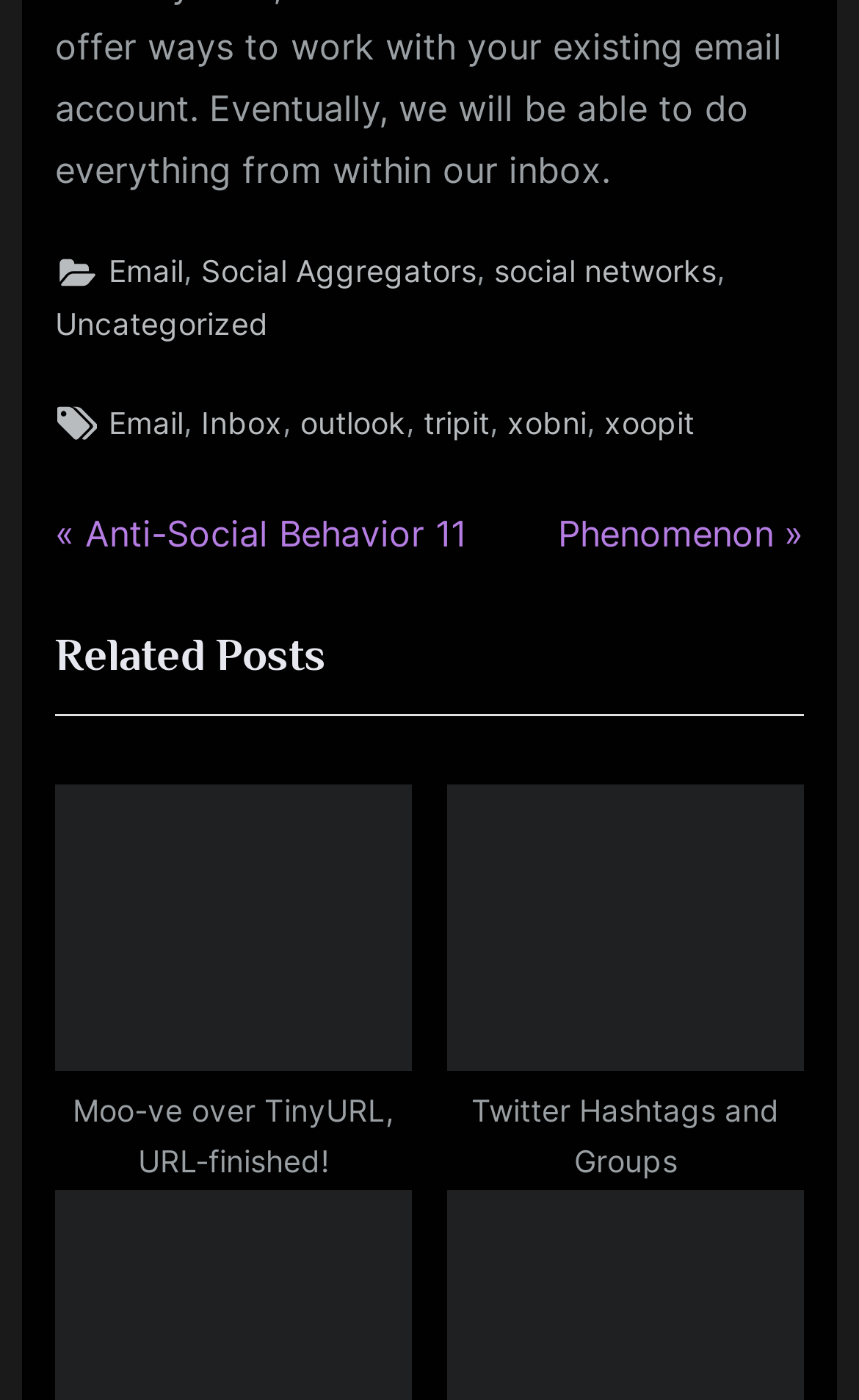Identify the bounding box for the UI element described as: "Previous Post: Anti-Social Behavior 11". The coordinates should be four float numbers between 0 and 1, i.e., [left, top, right, bottom].

[0.064, 0.36, 0.543, 0.404]